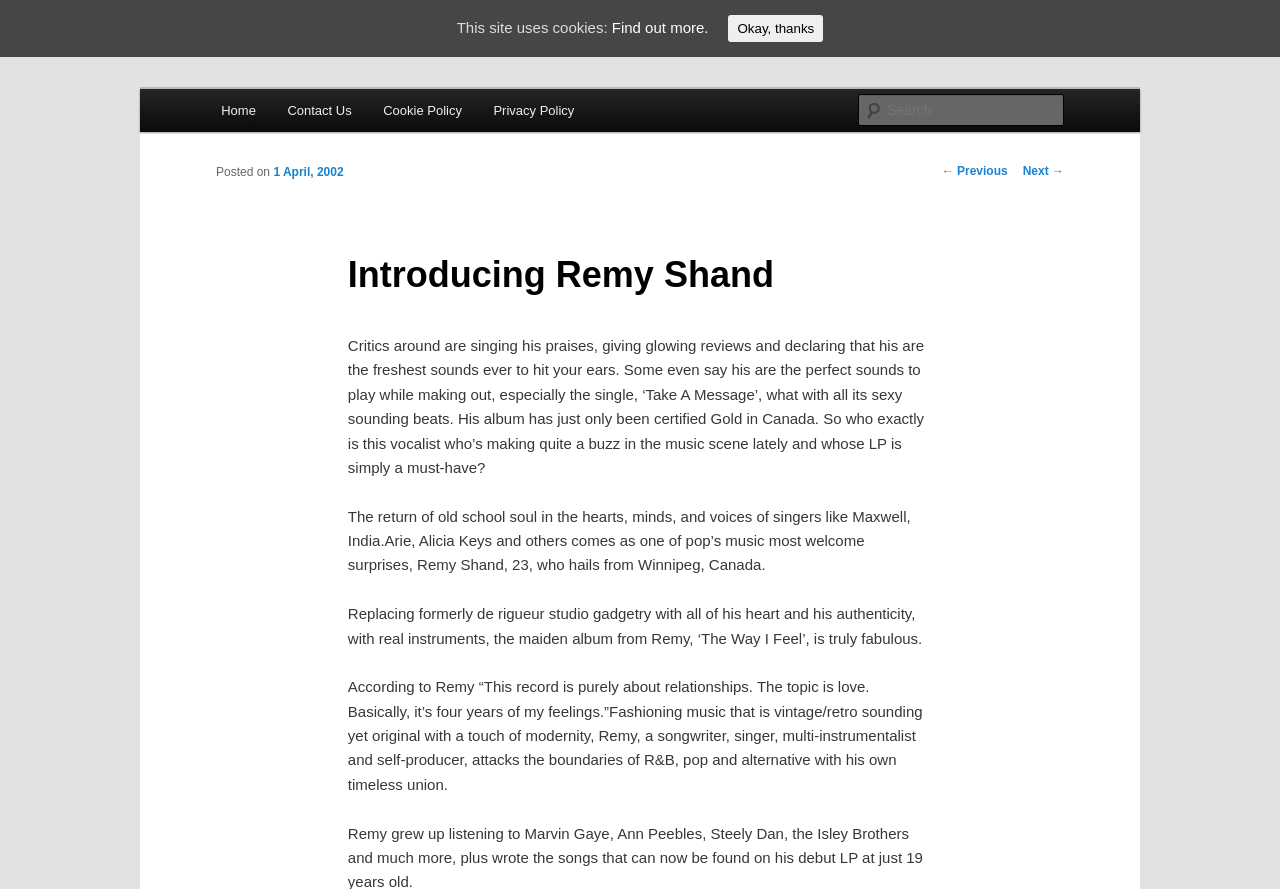Specify the bounding box coordinates of the area that needs to be clicked to achieve the following instruction: "Read next post".

[0.799, 0.185, 0.831, 0.2]